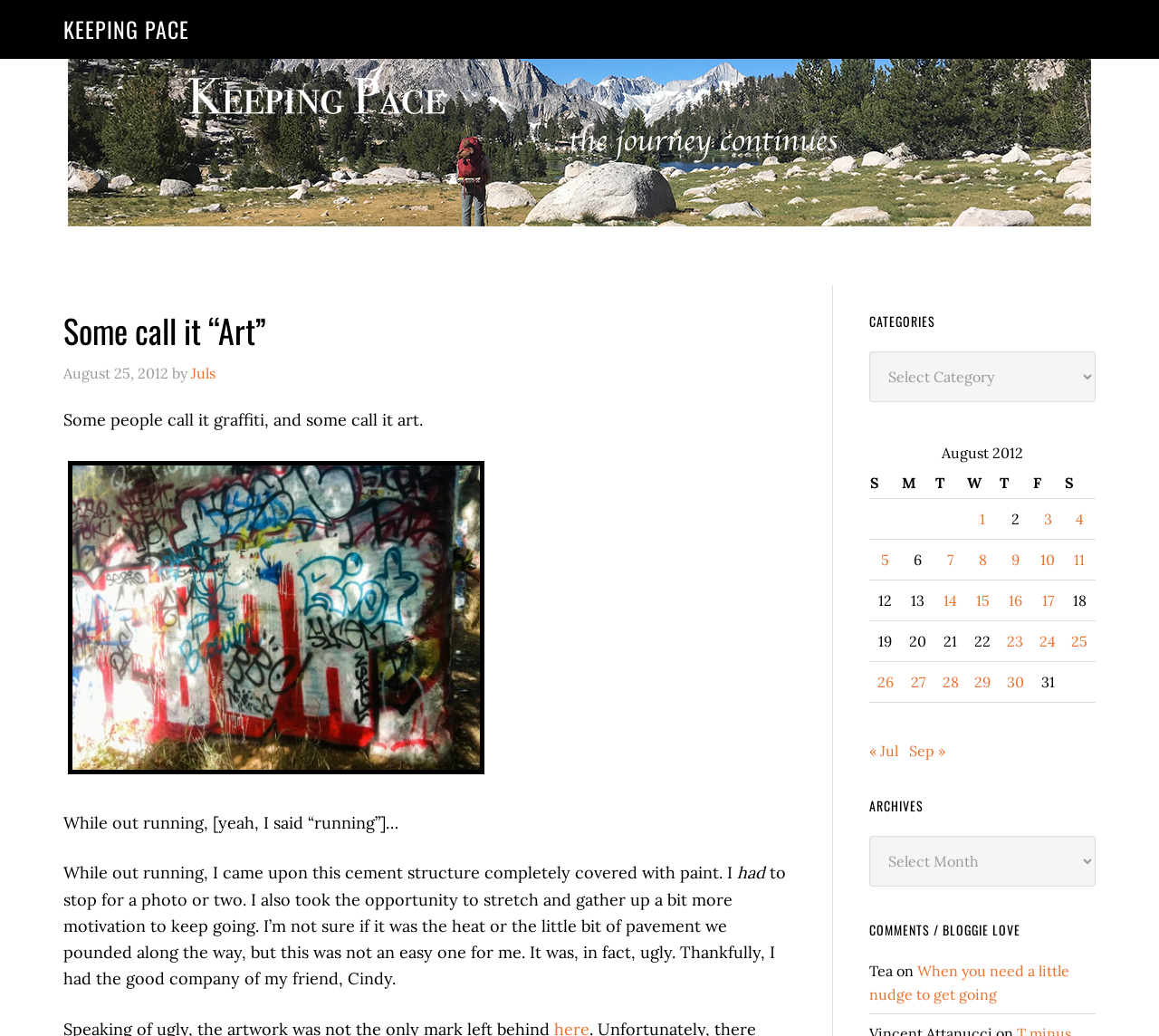Give a detailed account of the webpage.

This webpage appears to be a blog post with a title "Some call it “Art”". At the top, there is a link "Keeping Pace" accompanied by an image. Below this, there is a header section with the title "Some call it “Art”" and a timestamp "August 25, 2012". The author's name "Juls" is also mentioned.

The main content of the post is a descriptive text about the author's experience while running, where they came across a cement structure covered with paint. The text is divided into several paragraphs, with an image of the structure inserted in between.

On the right side of the page, there is a section labeled "CATEGORIES" with a dropdown menu. Below this, there is a table displaying a calendar for August 2012, with links to posts published on each day of the month.

In total, there are 2 images, 1 link at the top, and multiple links within the table. The layout is organized, with clear headings and concise text.